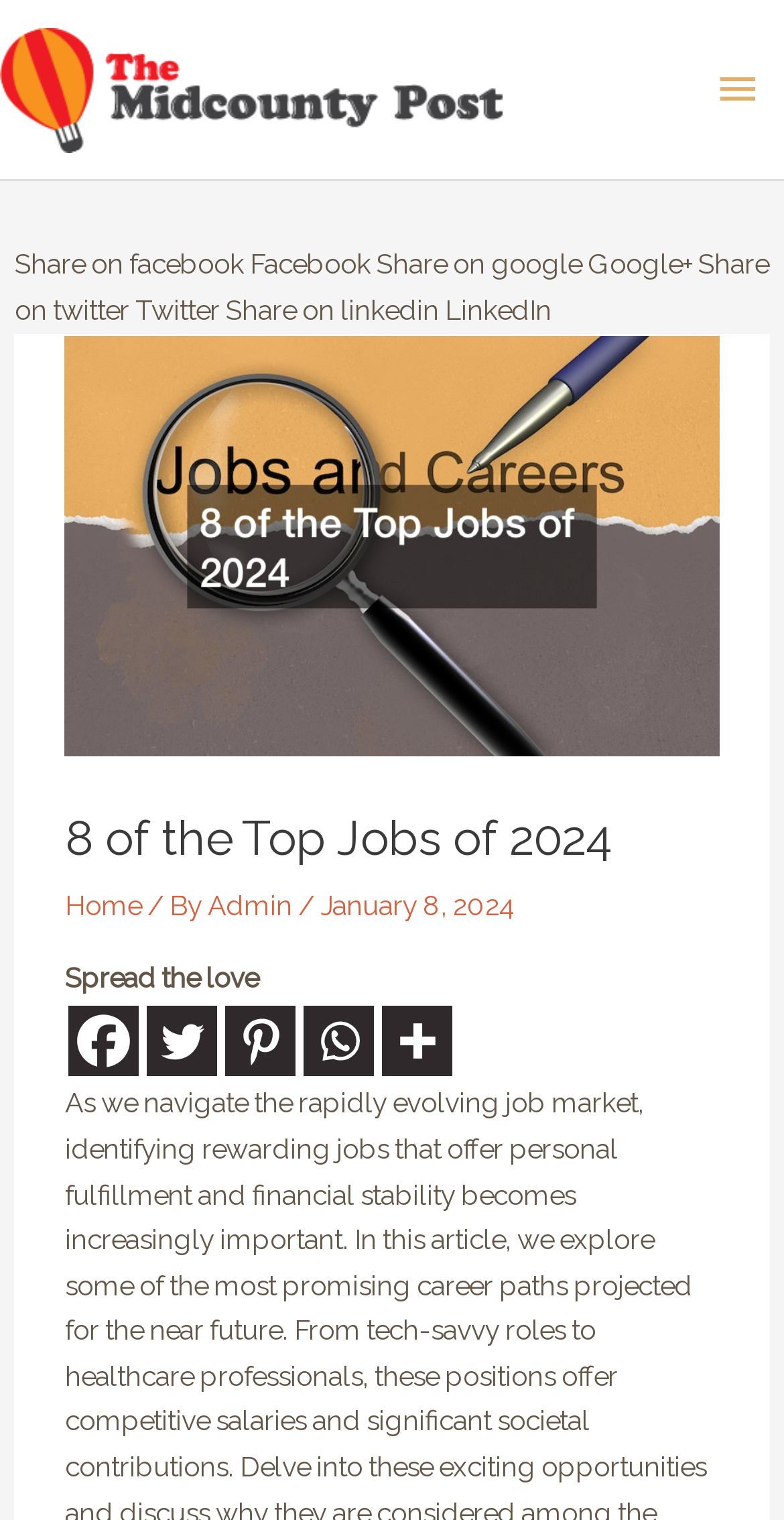Please determine the bounding box coordinates of the element to click on in order to accomplish the following task: "Share on Facebook". Ensure the coordinates are four float numbers ranging from 0 to 1, i.e., [left, top, right, bottom].

[0.088, 0.662, 0.178, 0.709]